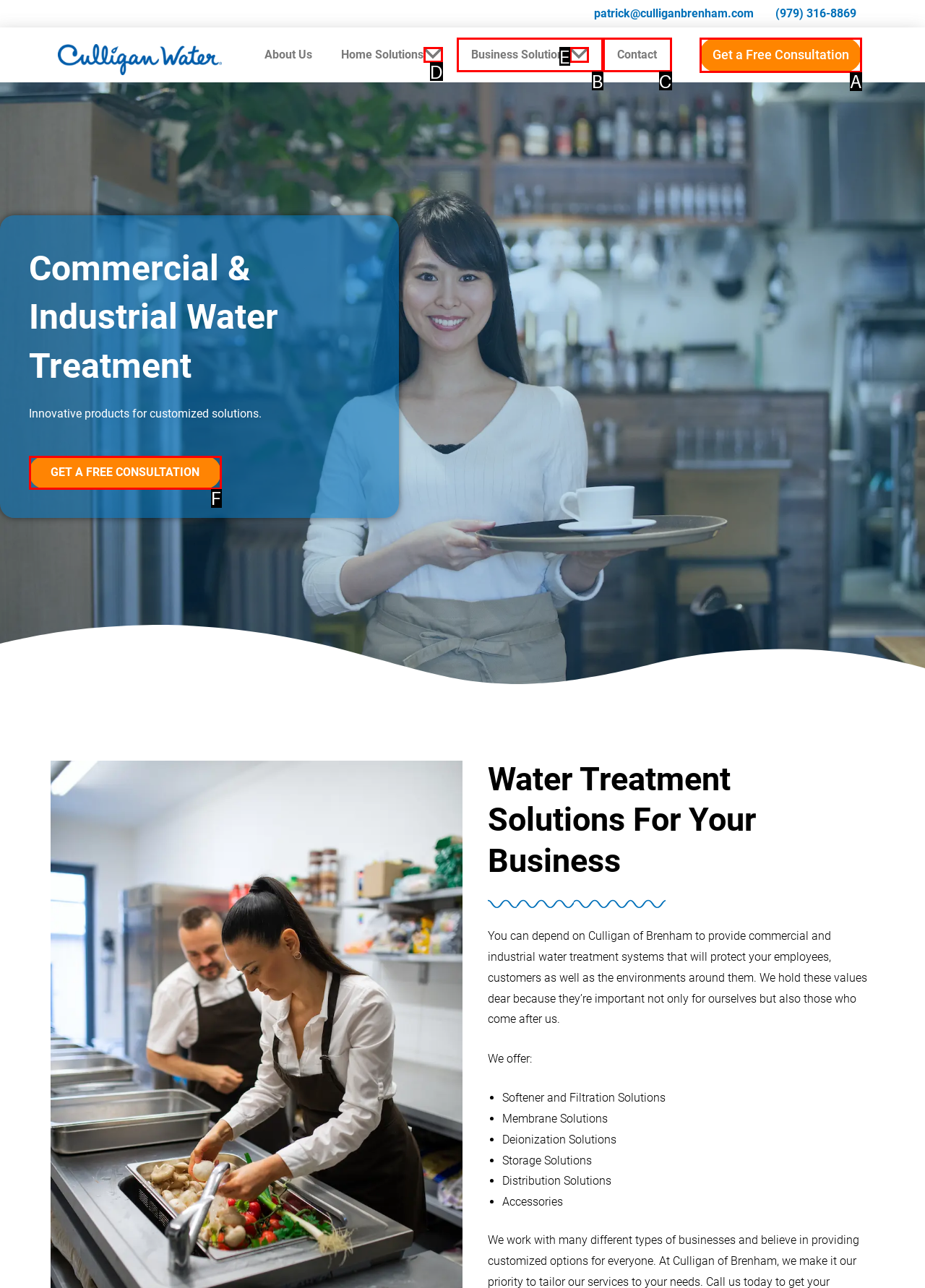Match the following description to a UI element: parent_node: Home Solutions aria-label="Menu Toggle"
Provide the letter of the matching option directly.

D